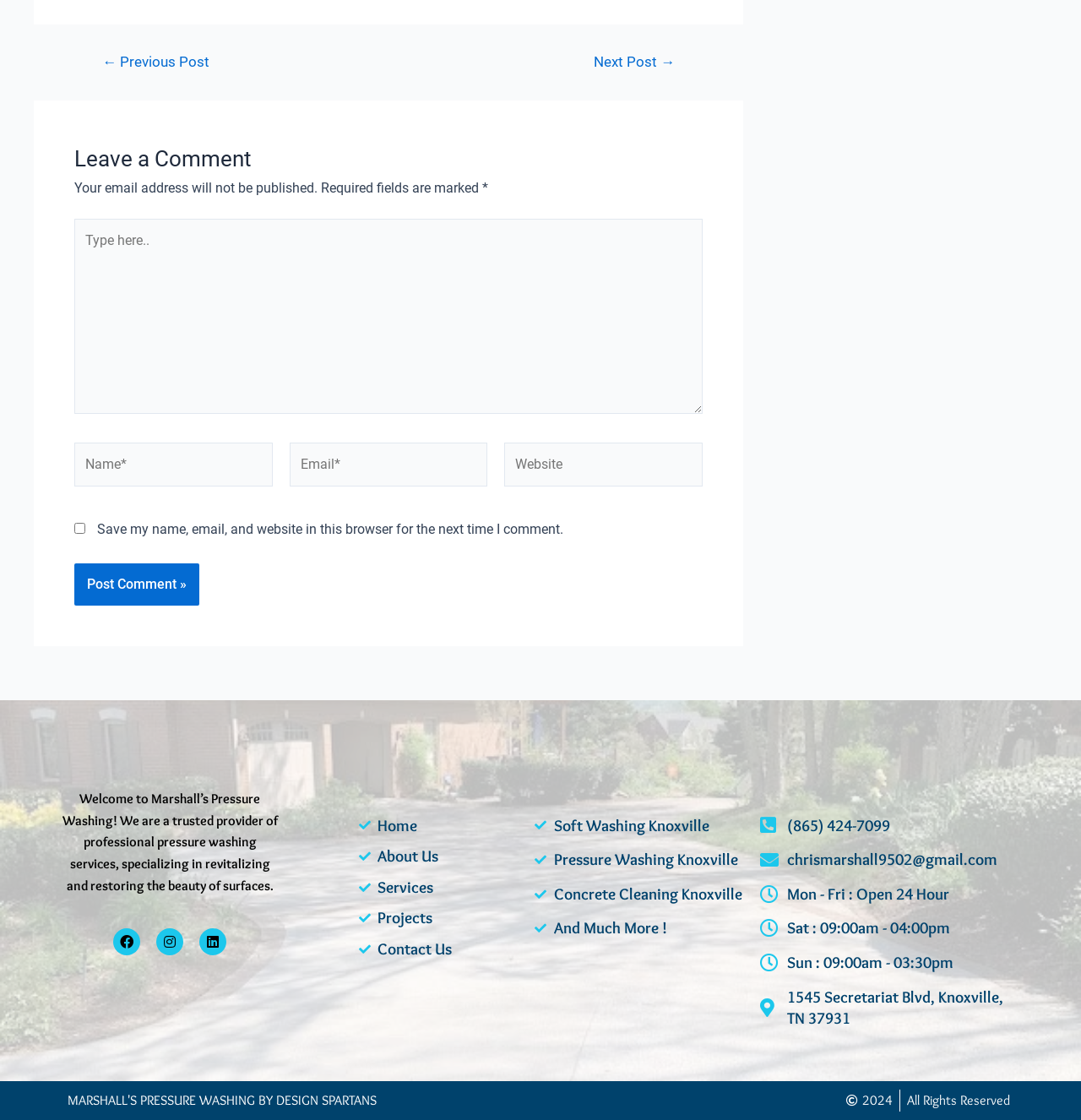Please find the bounding box coordinates of the clickable region needed to complete the following instruction: "Click to post a comment". The bounding box coordinates must consist of four float numbers between 0 and 1, i.e., [left, top, right, bottom].

[0.069, 0.503, 0.184, 0.541]